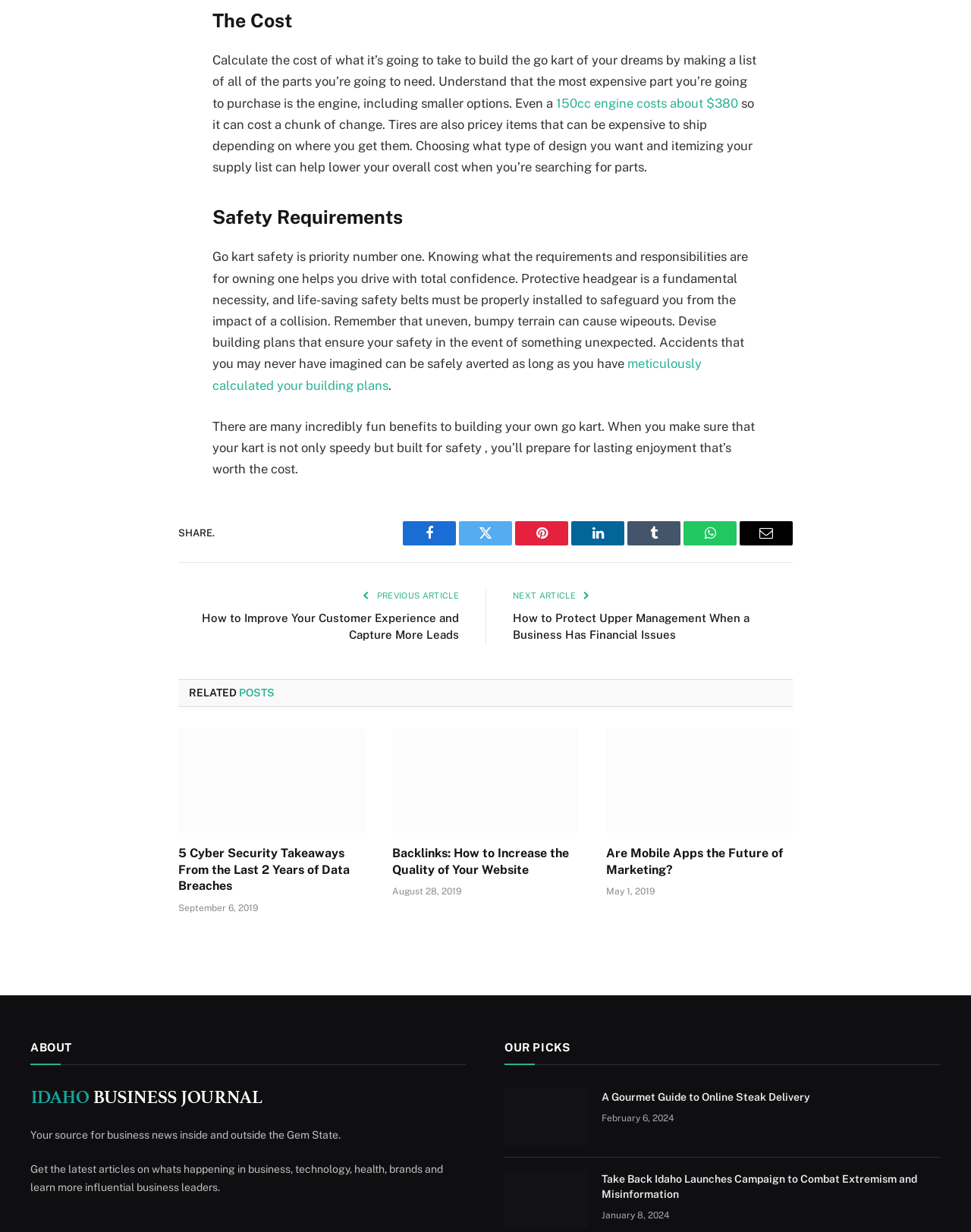Review the image closely and give a comprehensive answer to the question: How many related posts are listed on the webpage?

The webpage lists three related posts, each with a heading, link, and time stamp, under the 'RELATED POSTS' section.